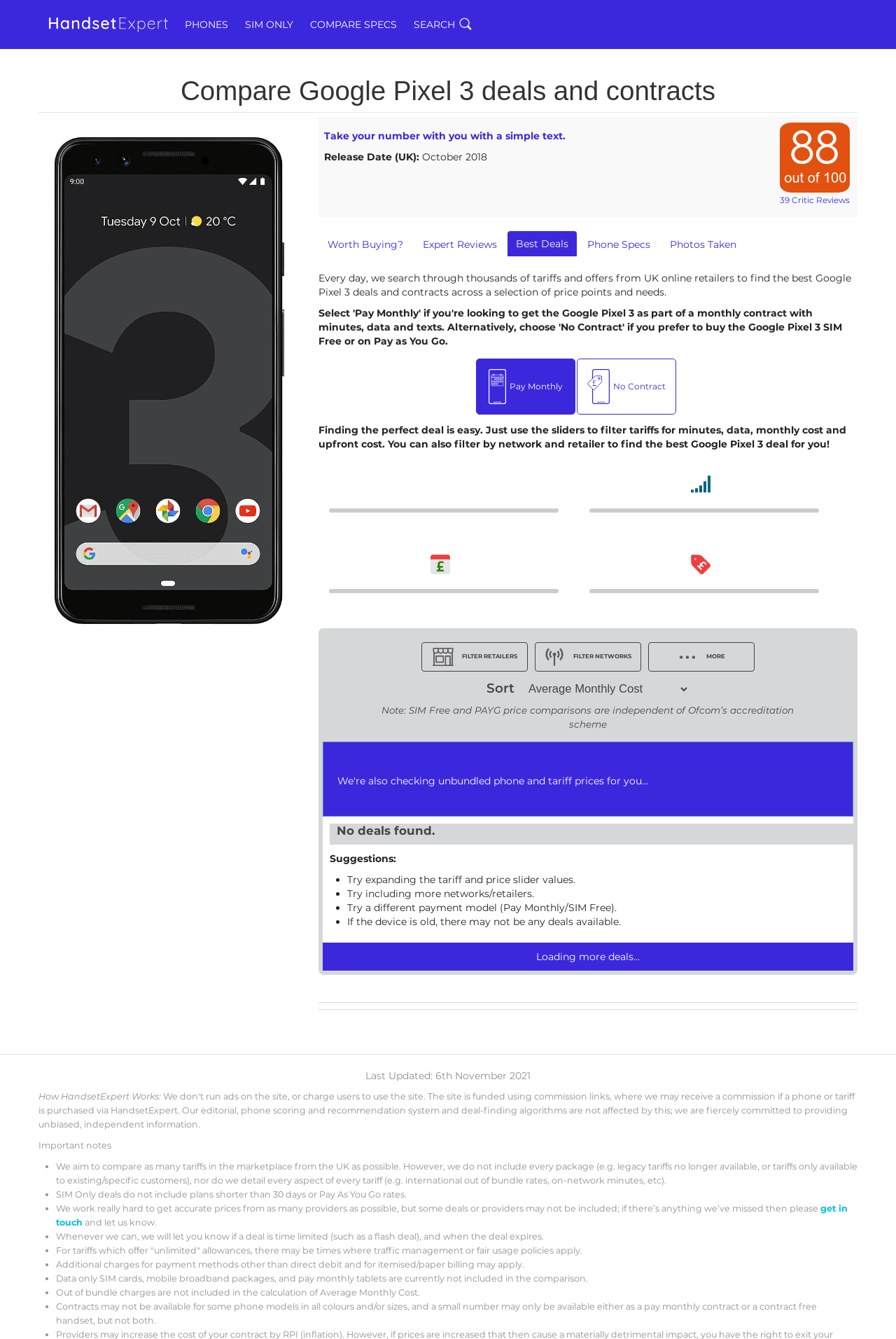Find the bounding box coordinates of the clickable element required to execute the following instruction: "Read expert reviews". Provide the coordinates as four float numbers between 0 and 1, i.e., [left, top, right, bottom].

[0.472, 0.177, 0.555, 0.188]